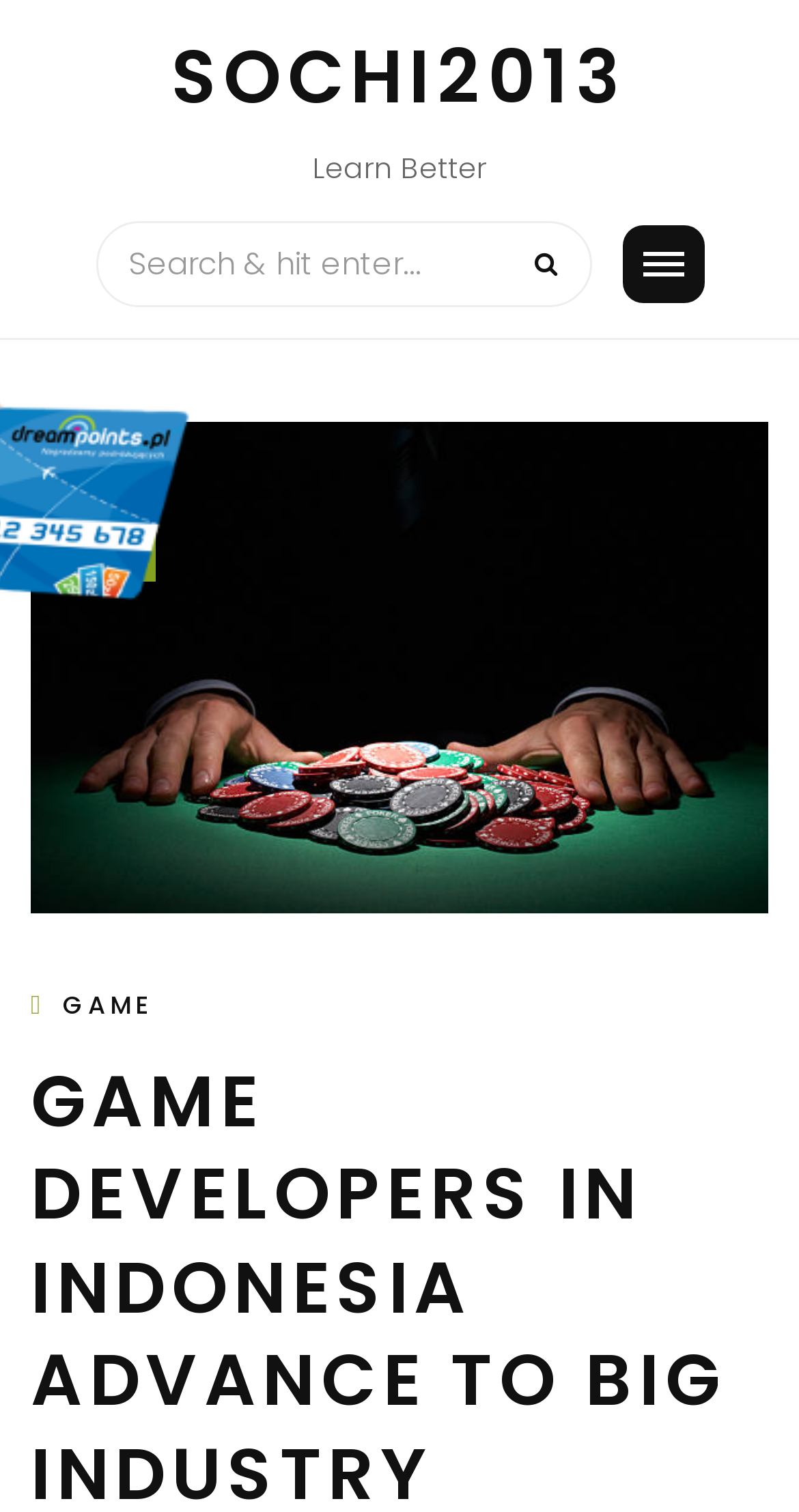What is the logo of the website?
Answer the question with a single word or phrase by looking at the picture.

SOCHI2013